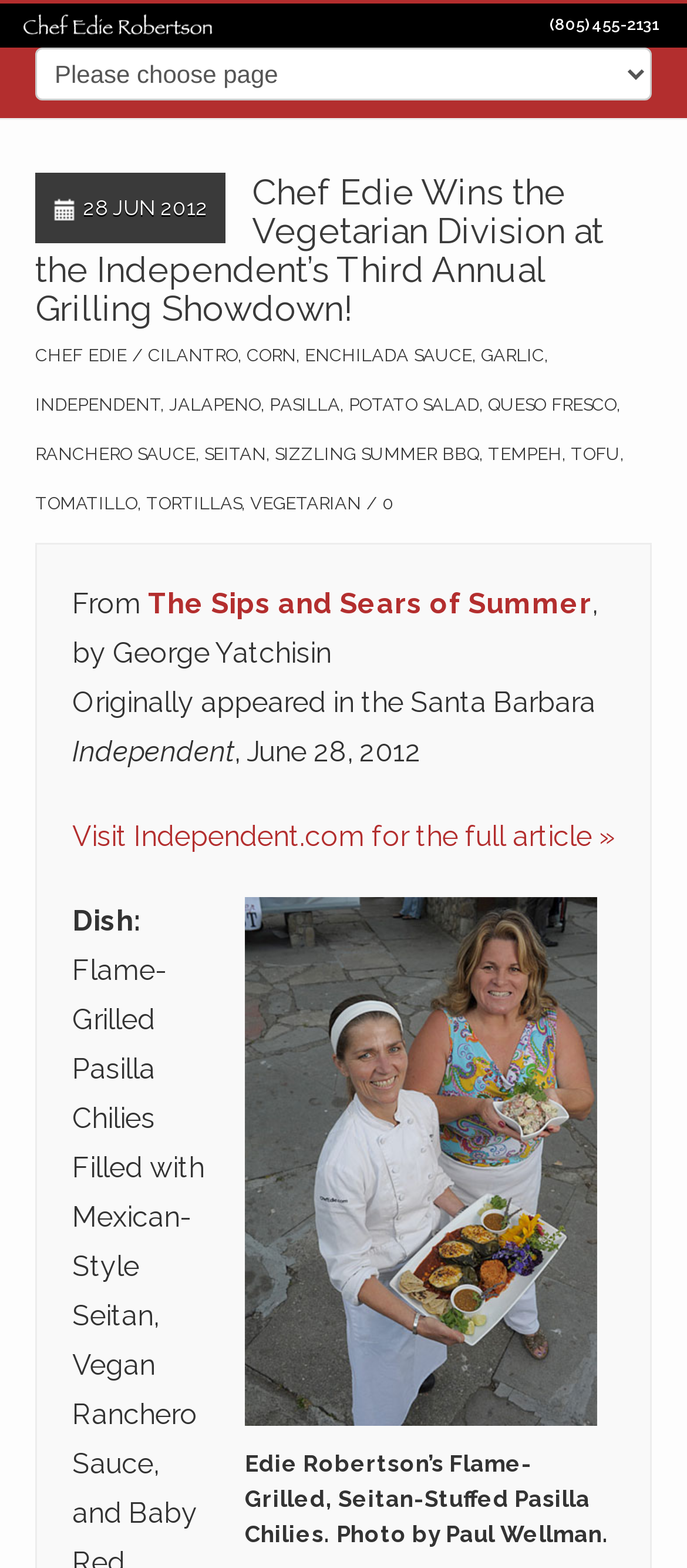Provide a single word or phrase answer to the question: 
What is the type of food shown in the image?

Pasilla chilies stuffed with Mexican-Style Seitan